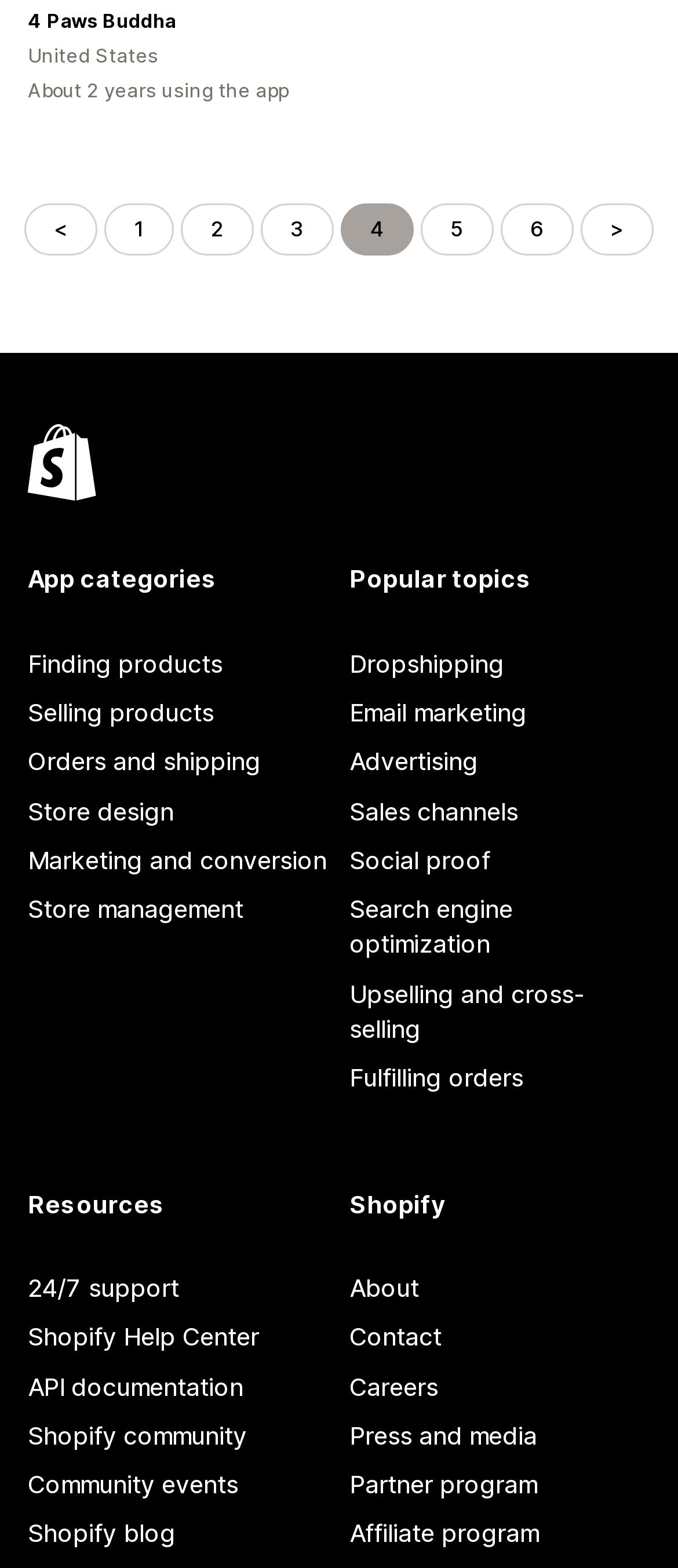What is the name of the app?
Please use the visual content to give a single word or phrase answer.

4 Paws Buddha